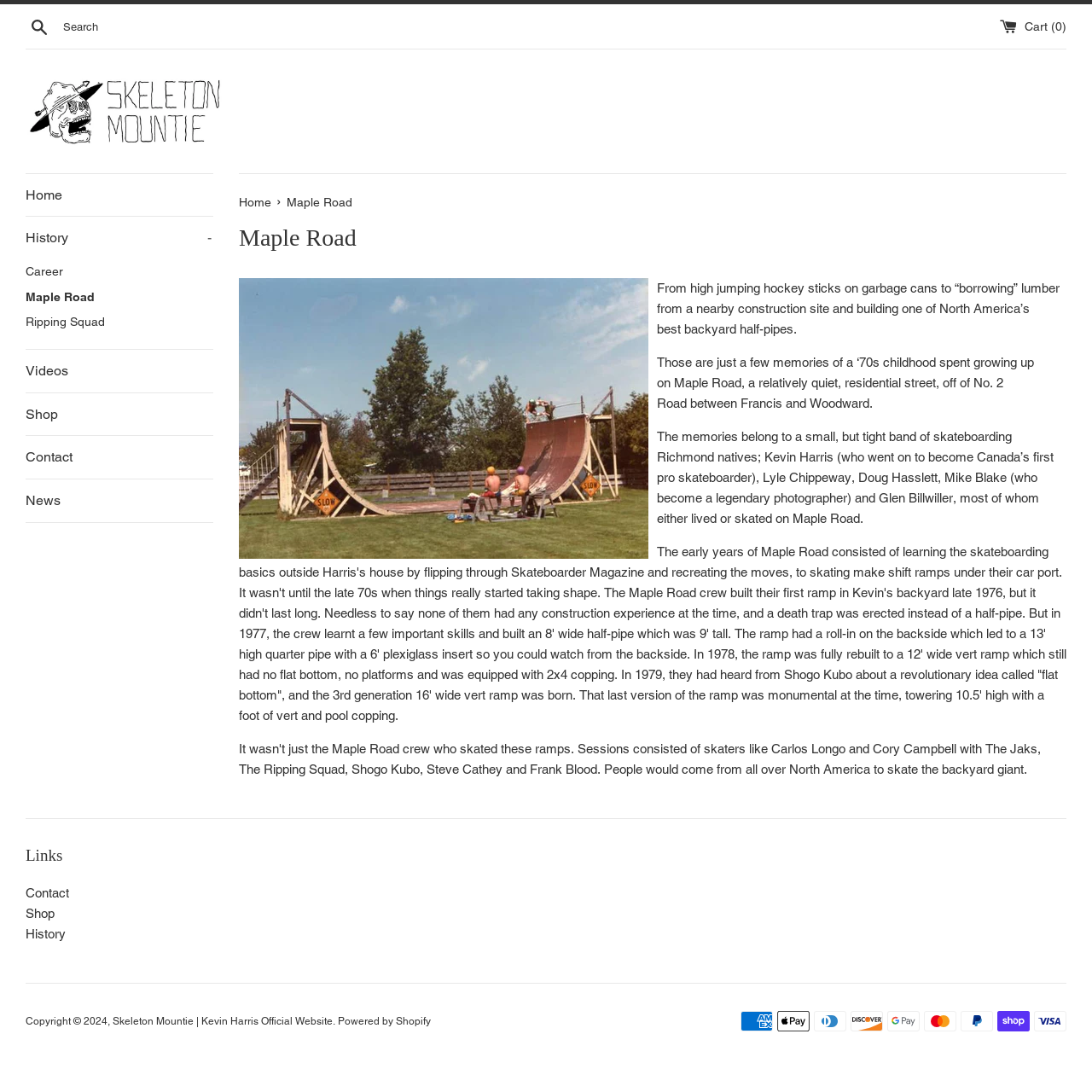What is the type of payment method shown at the bottom of the page?
Respond to the question with a well-detailed and thorough answer.

I determined the answer by looking at the images at the bottom of the page, which display logos of various credit card companies such as American Express, Mastercard, and Visa. This suggests that the payment method shown is credit cards.